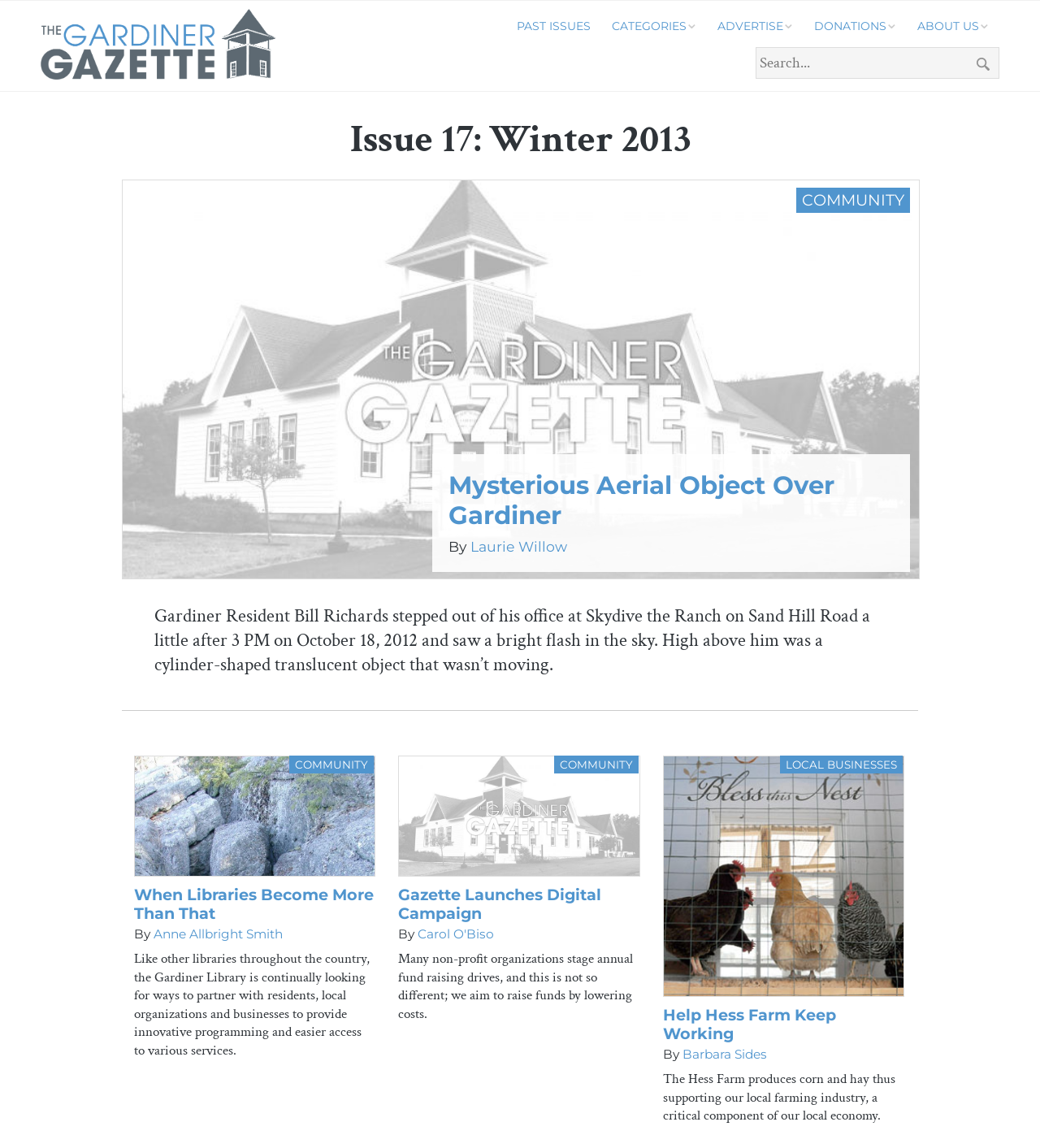Elaborate on the information and visuals displayed on the webpage.

The webpage is the online platform of the Gardiner Gazette, a quarterly community publication from Gardiner, NY. At the top, there is a logo of the Gardiner Gazette, which is an image with a link to the publication's homepage. Below the logo, there are several links to different sections of the website, including "PAST ISSUES", "ADVERTISE", "DONATIONS", and "ABOUT US". 

On the right side of the page, there is a search bar with a search button. 

The main content of the page is divided into several sections. The first section is an article titled "Mysterious Aerial Object Over Gardiner" with a link to the full article. Below the title, there is a byline "By Laurie Willow" with a link to the author's profile. 

The next section is a community news article about a resident who saw a mysterious aerial object. The article is accompanied by an image. 

Following this, there are several more sections, each with a heading and a brief summary of the article. These sections include "When Libraries Become More Than That", "Gazette Launches Digital Campaign", and "Help Hess Farm Keep Working". Each section has a link to the full article and a byline with a link to the author's profile. 

Throughout the page, there are several images, including the publication's logo, which appears multiple times. The layout of the page is organized, with clear headings and concise summaries of the articles.